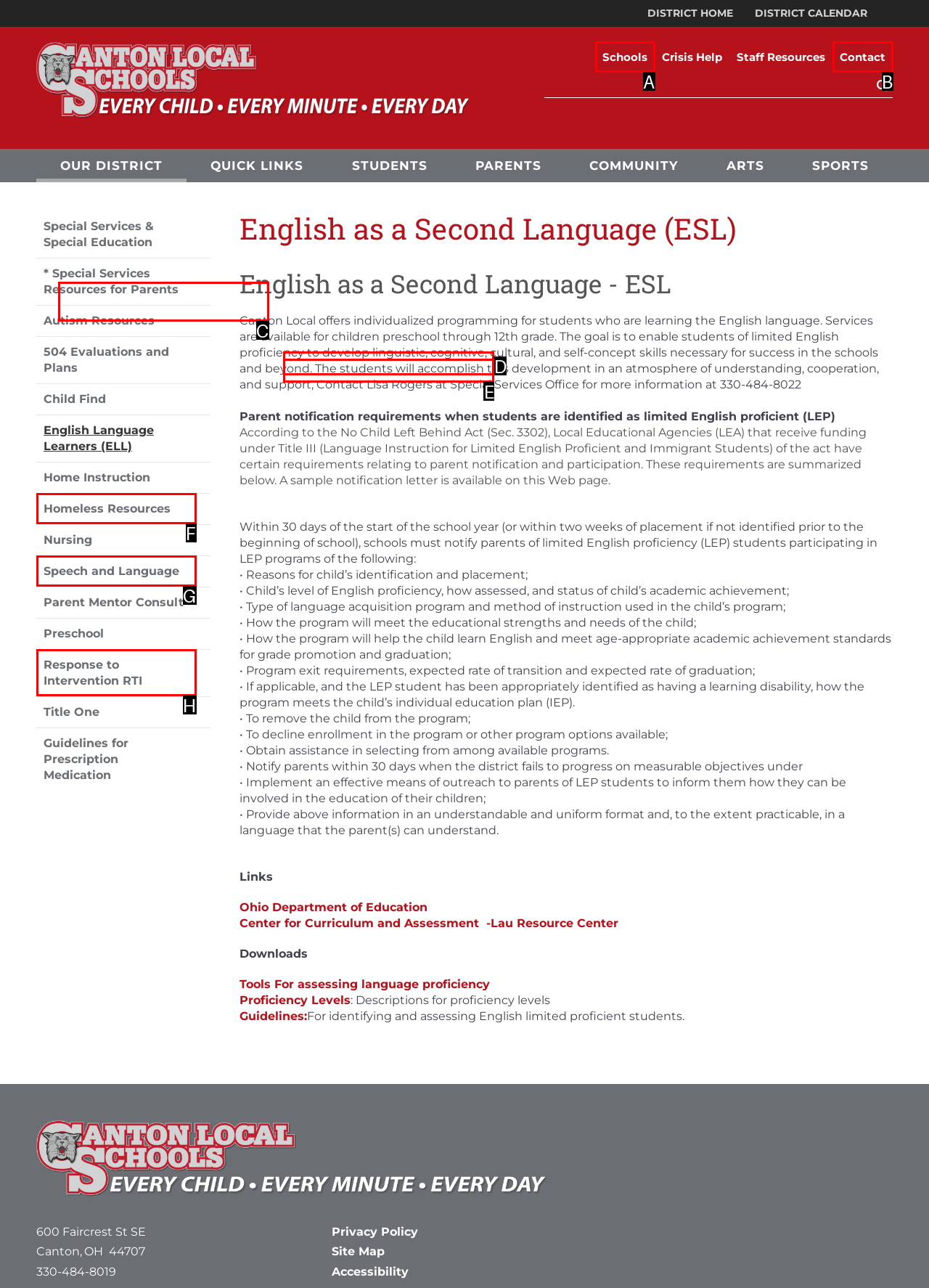Based on the description: Contact, identify the matching HTML element. Reply with the letter of the correct option directly.

B